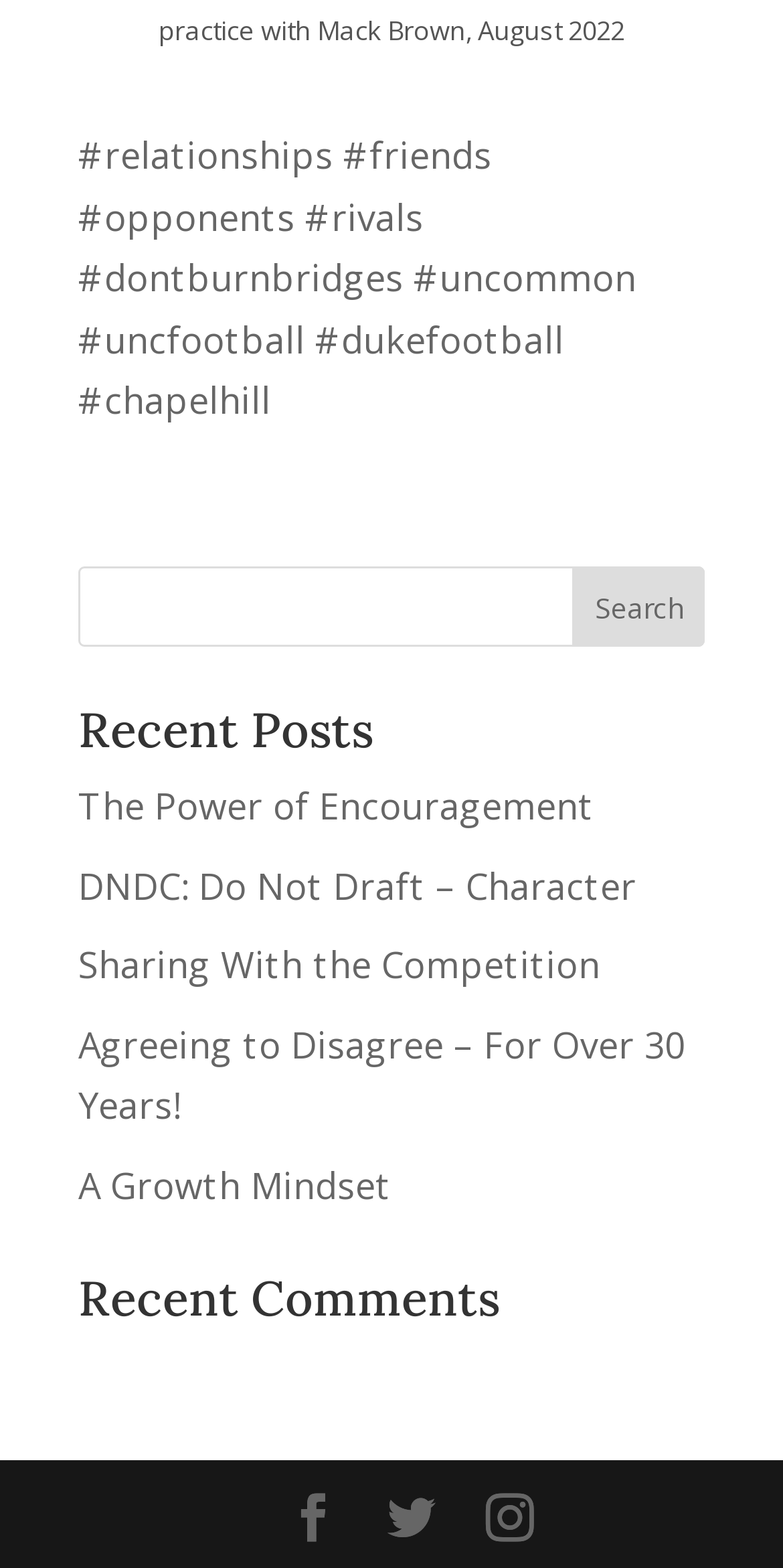Given the element description, predict the bounding box coordinates in the format (top-left x, top-left y, bottom-right x, bottom-right y), using floating point numbers between 0 and 1: COSC412 Cryptography and Security, 2023

None